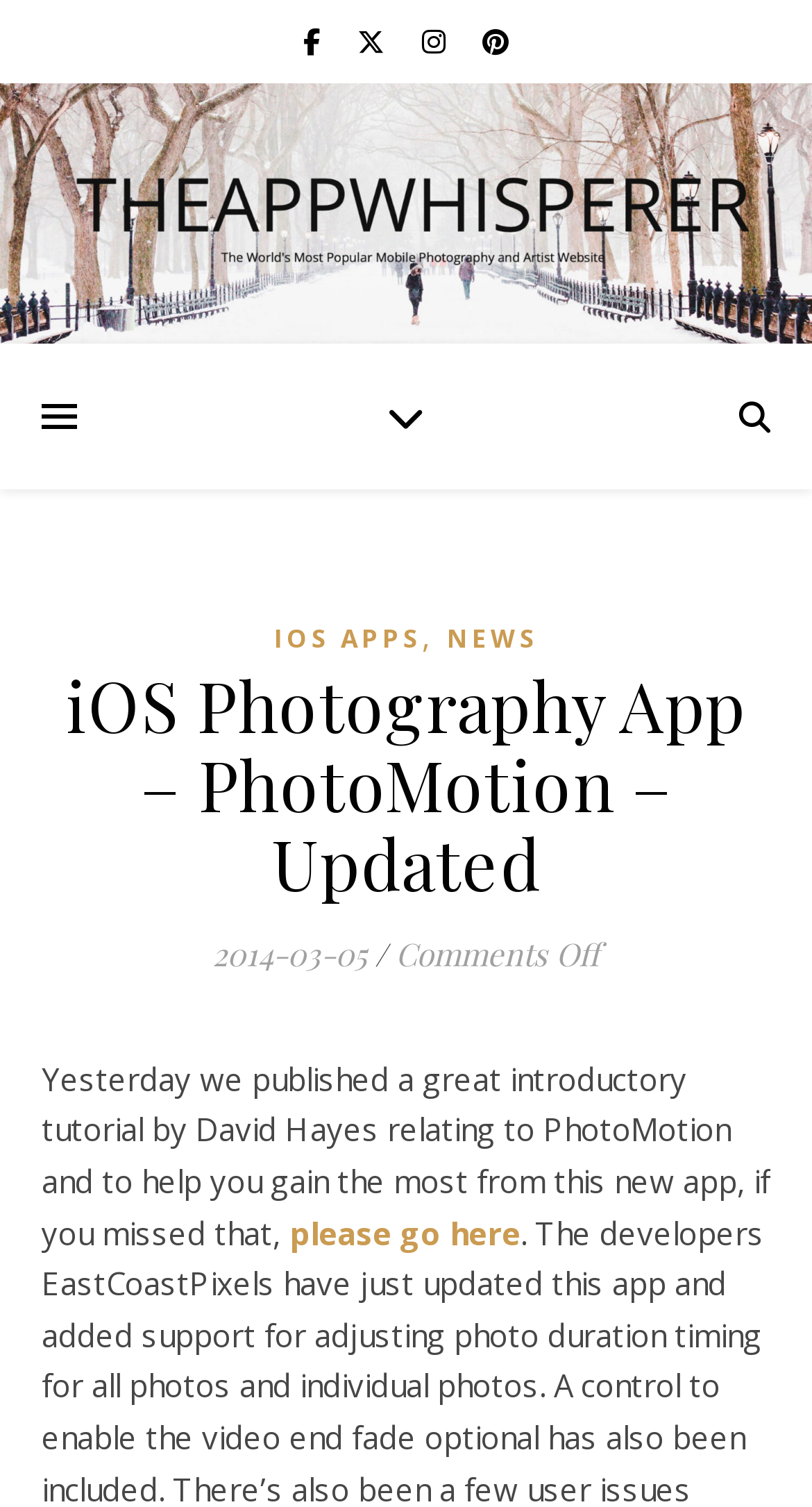What is the topic of the tutorial mentioned in the article?
Please craft a detailed and exhaustive response to the question.

I read the static text element in the article and found a mention of a tutorial related to PhotoMotion, which suggests that the topic of the tutorial is PhotoMotion.